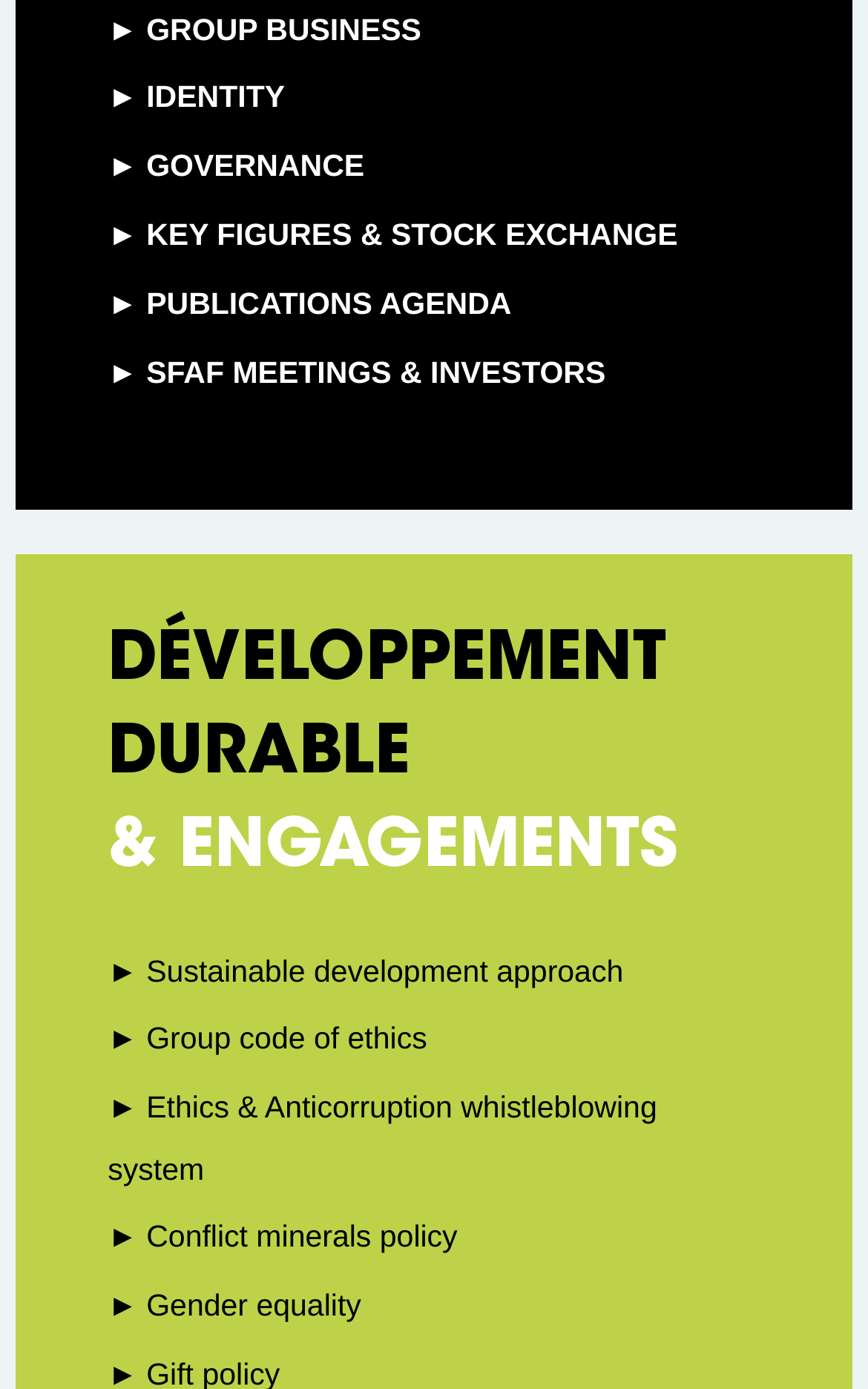Please provide a brief answer to the question using only one word or phrase: 
What is the second link on the webpage?

IDENTITY